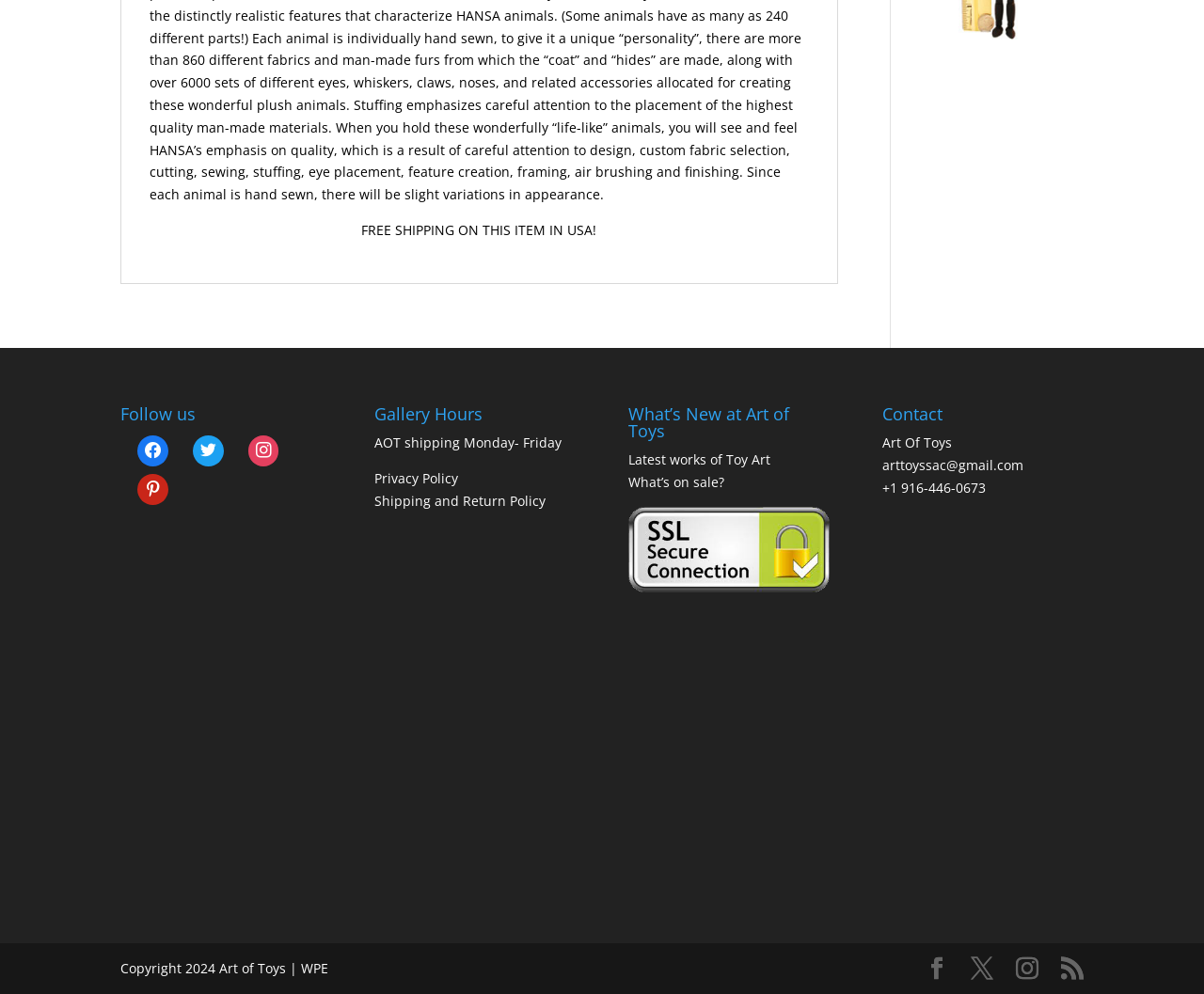Can you find the bounding box coordinates for the element to click on to achieve the instruction: "View Gallery Hours"?

[0.311, 0.408, 0.466, 0.434]